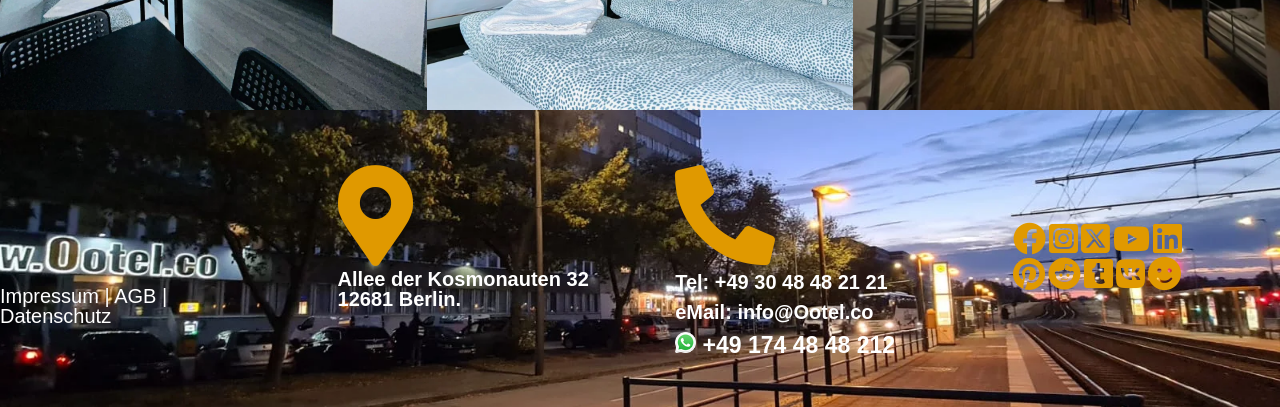Provide a one-word or brief phrase answer to the question:
What is the phone number of Ootel?

+49 30 48 48 21 21